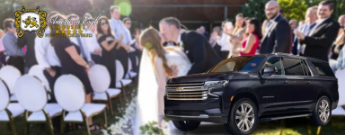What type of service is being promoted?
Examine the image closely and answer the question with as much detail as possible.

The image description mentions 'wedding transportation services' and 'American Eagle Limousine', which suggests that the image is promoting wedding transportation services, specifically luxury transportation options for weddings.